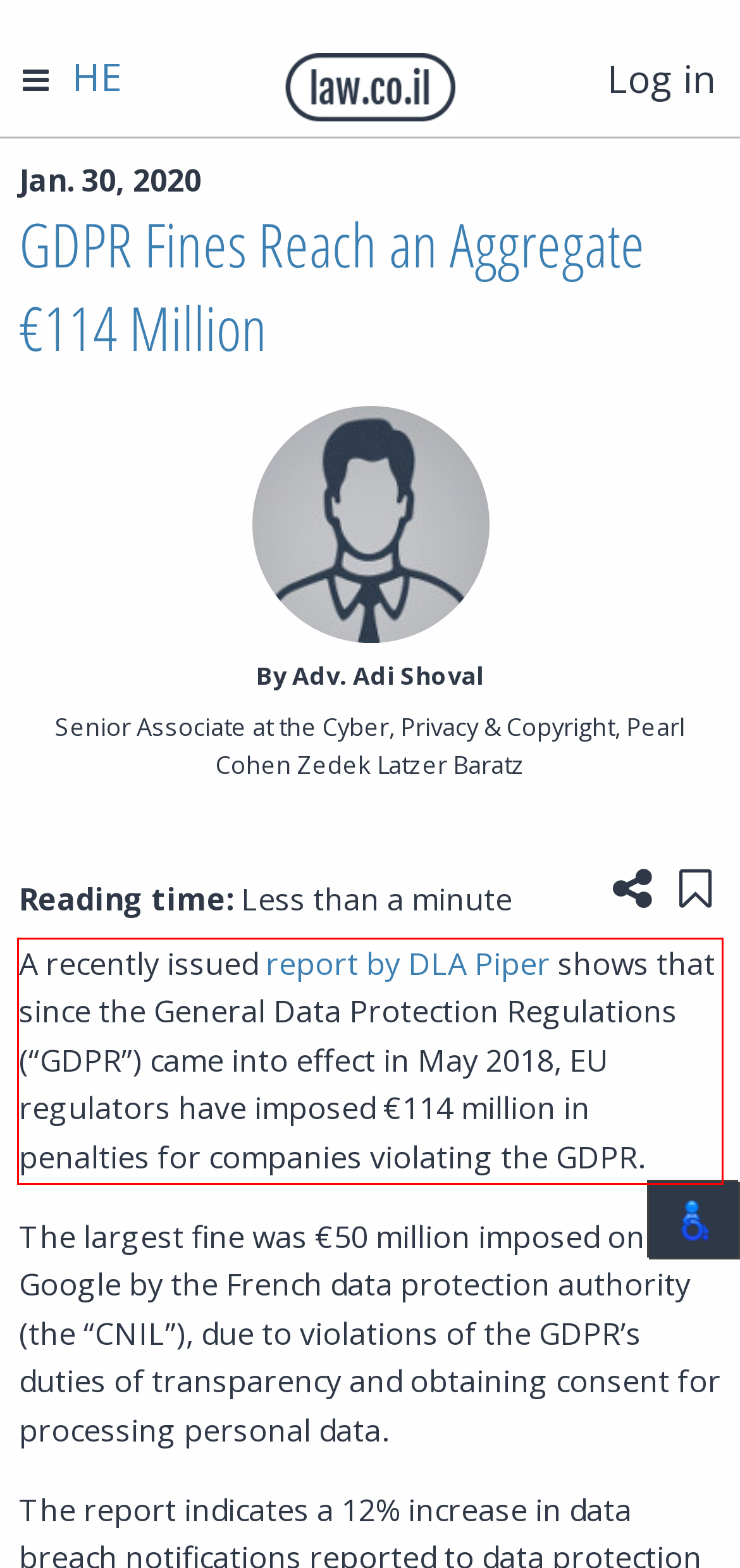You are presented with a screenshot containing a red rectangle. Extract the text found inside this red bounding box.

A recently issued report by DLA Piper shows that since the General Data Protection Regulations (“GDPR”) came into effect in May 2018, EU regulators have imposed €114 million in penalties for companies violating the GDPR.